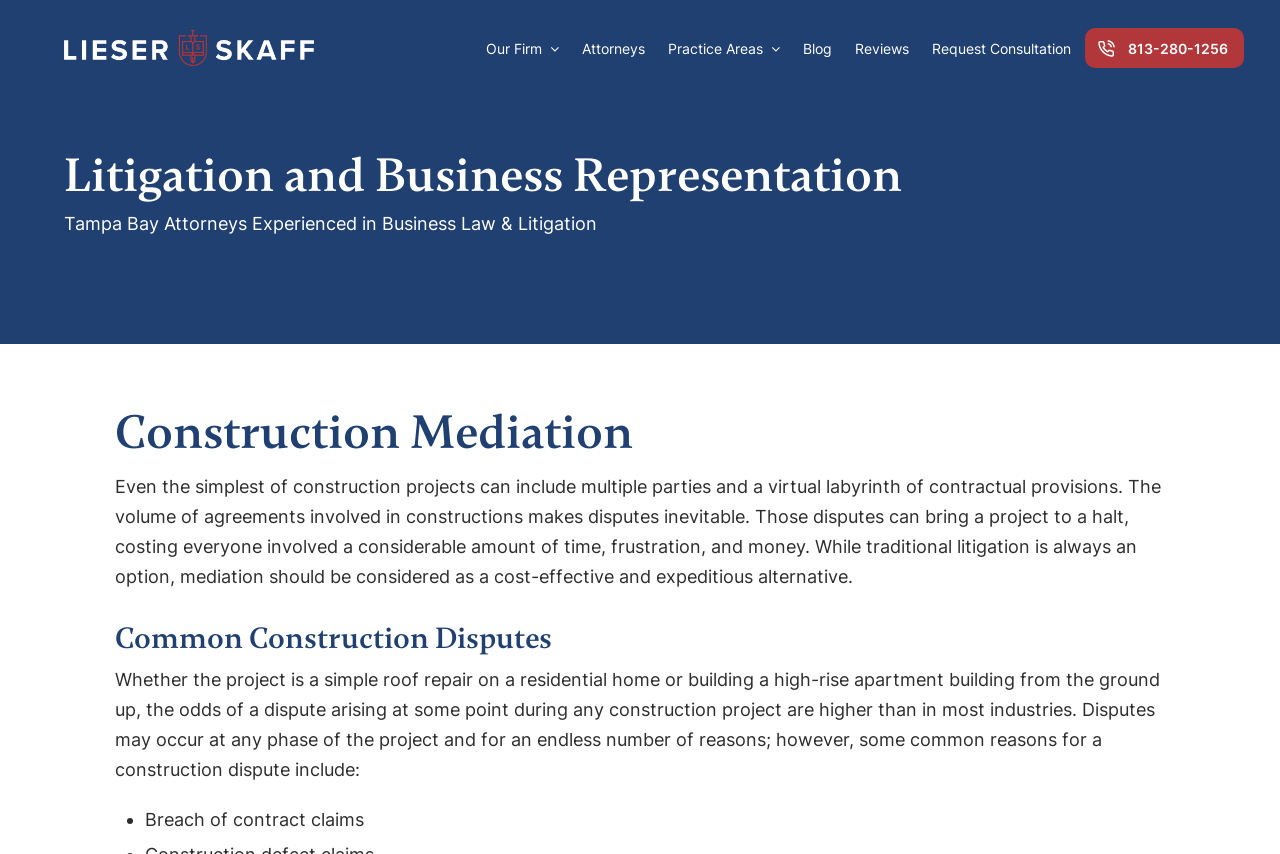Highlight the bounding box coordinates of the element that should be clicked to carry out the following instruction: "Click on the 'Our Firm' link". The coordinates must be given as four float numbers ranging from 0 to 1, i.e., [left, top, right, bottom].

[0.373, 0.033, 0.444, 0.079]